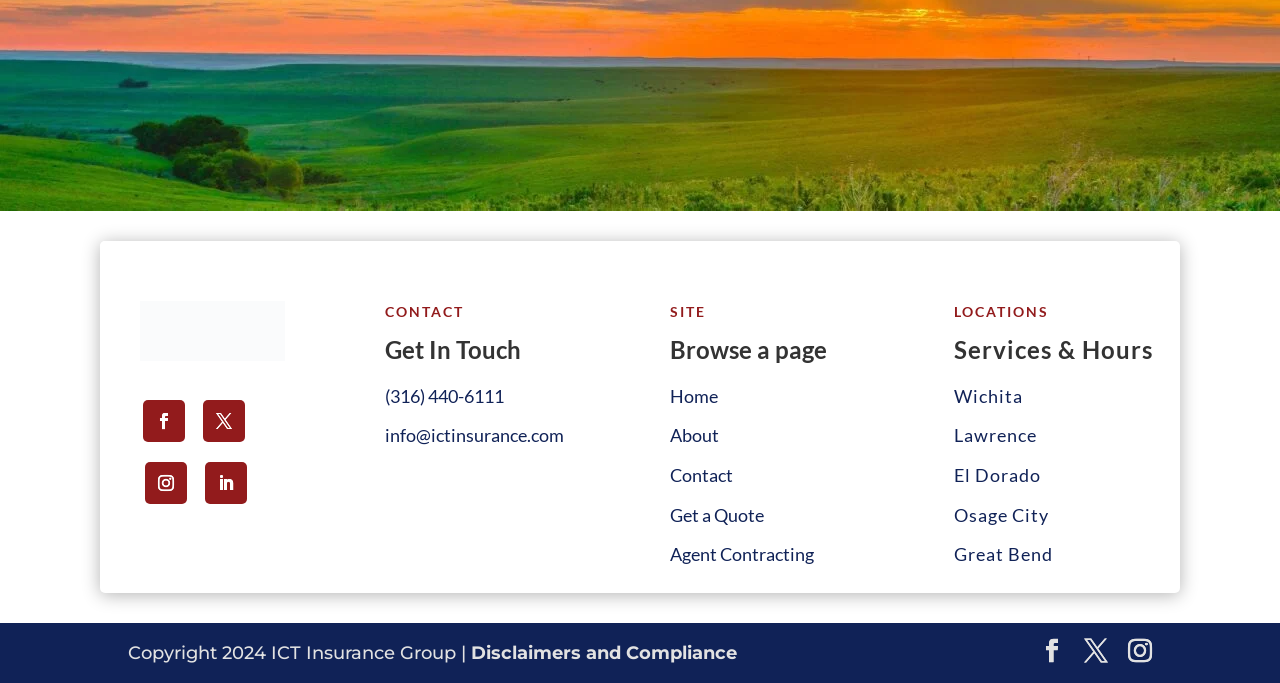What is the email address listed?
Using the information from the image, provide a comprehensive answer to the question.

I found the email address listed under the 'CONTACT' heading, which is 'info@ictinsurance.com'.